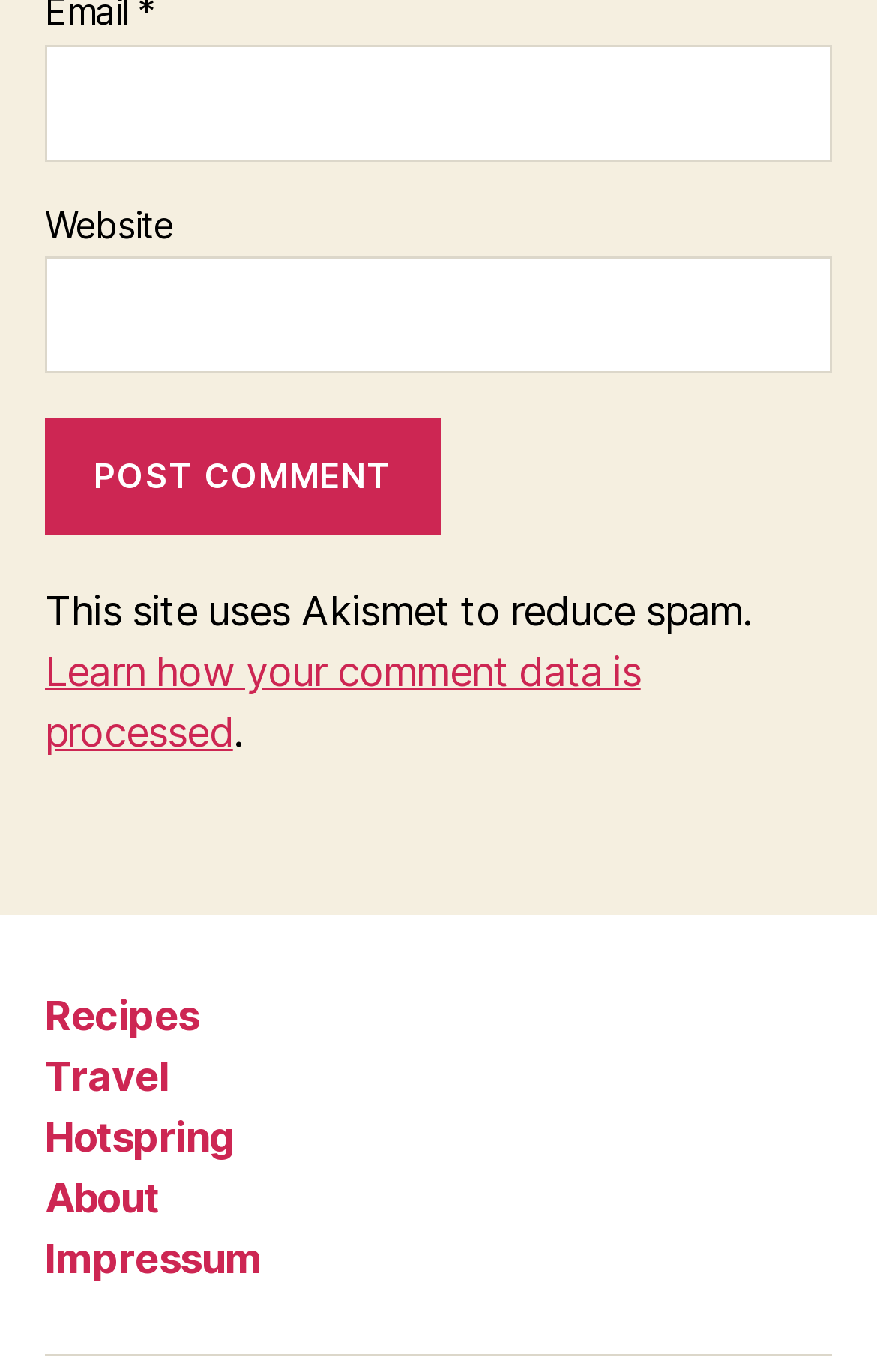Determine the bounding box coordinates of the clickable region to carry out the instruction: "Enter email address".

[0.051, 0.032, 0.949, 0.117]